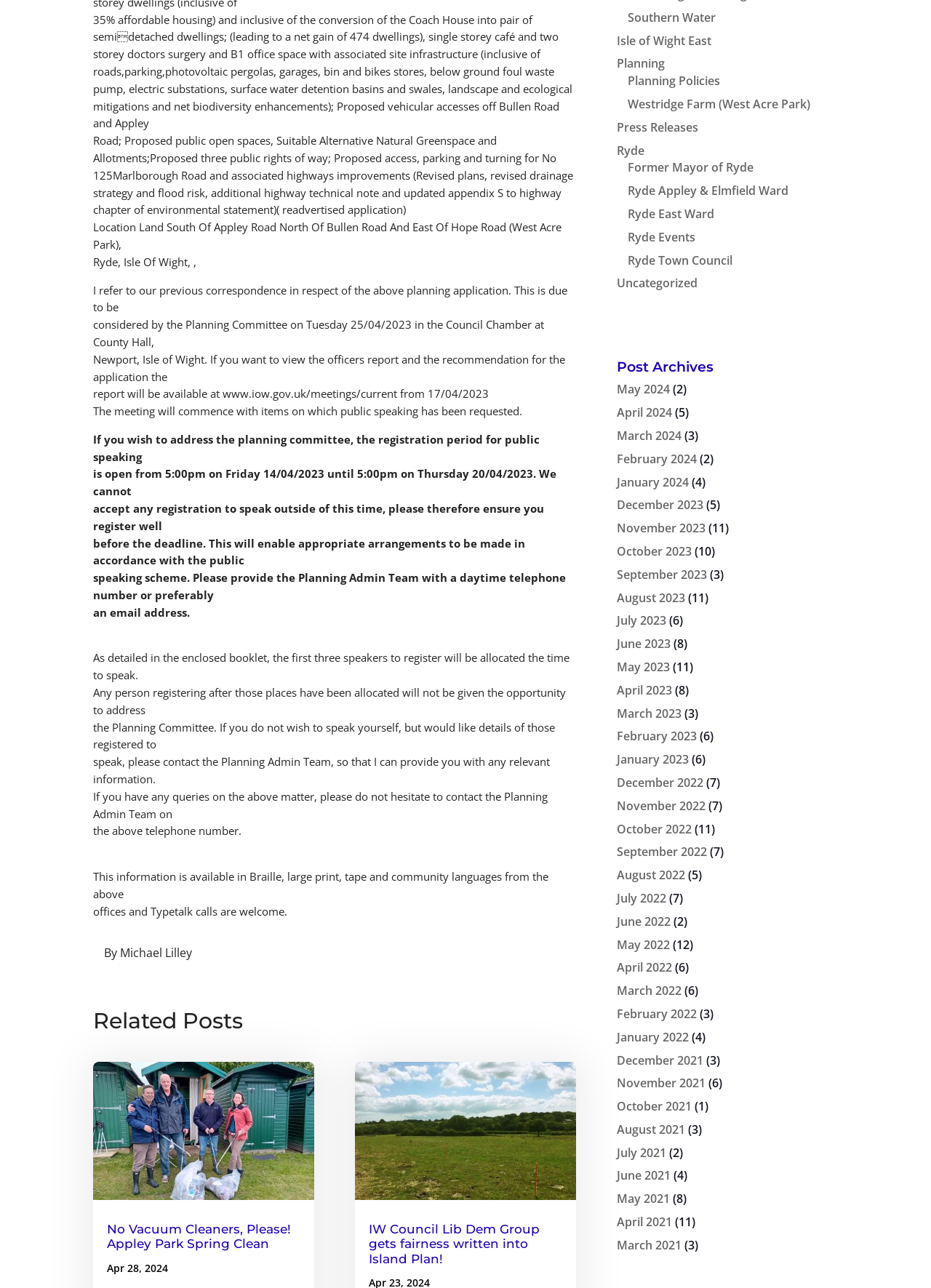Can you identify the bounding box coordinates of the clickable region needed to carry out this instruction: 'View the related post about Appley Park Spring Clean'? The coordinates should be four float numbers within the range of 0 to 1, stated as [left, top, right, bottom].

[0.099, 0.824, 0.338, 0.932]